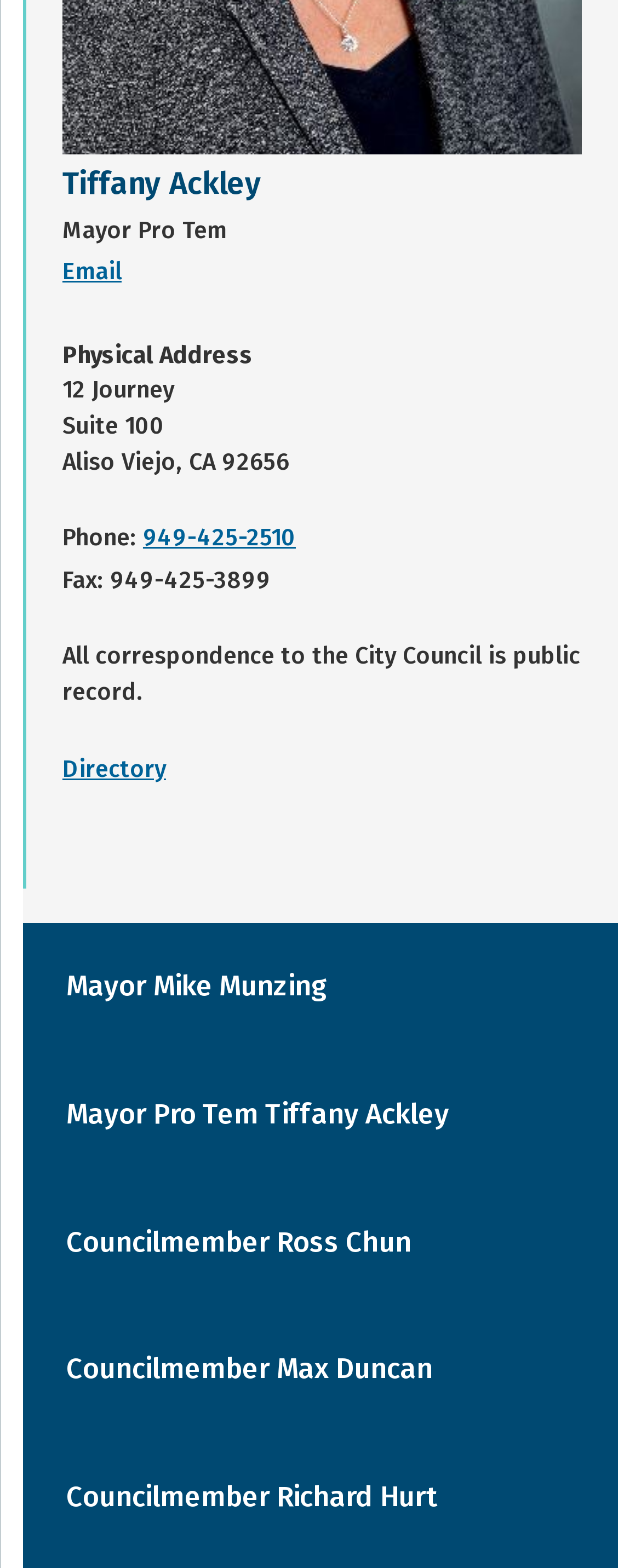What is the phone number of the City Council?
Analyze the screenshot and provide a detailed answer to the question.

I found the answer by looking at the text 'Phone:' and then the link right next to it, which says '949-425-2510', indicating that this is the phone number of the City Council.